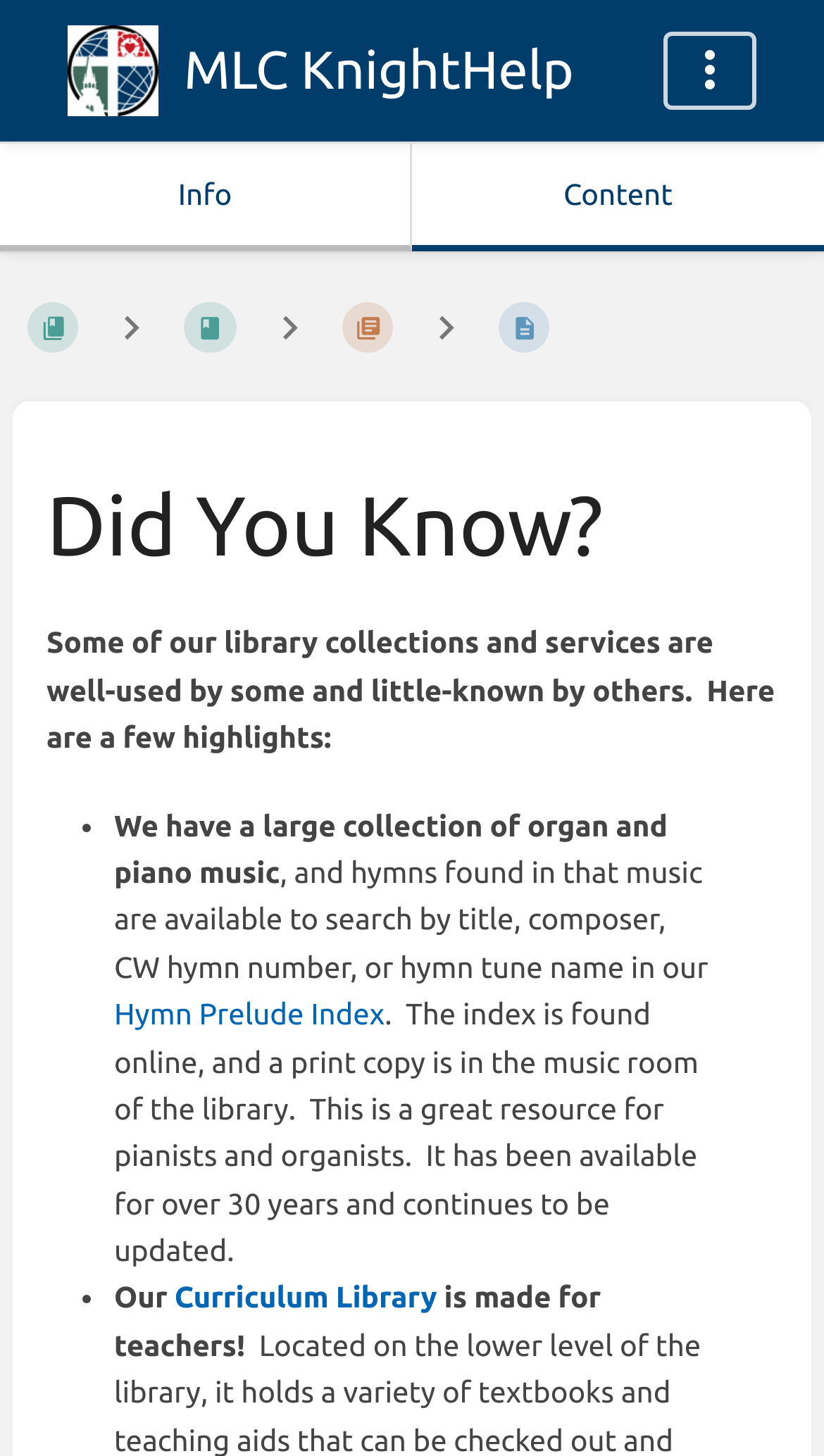Identify the bounding box coordinates of the specific part of the webpage to click to complete this instruction: "Visit the Curriculum Library".

[0.212, 0.88, 0.53, 0.903]